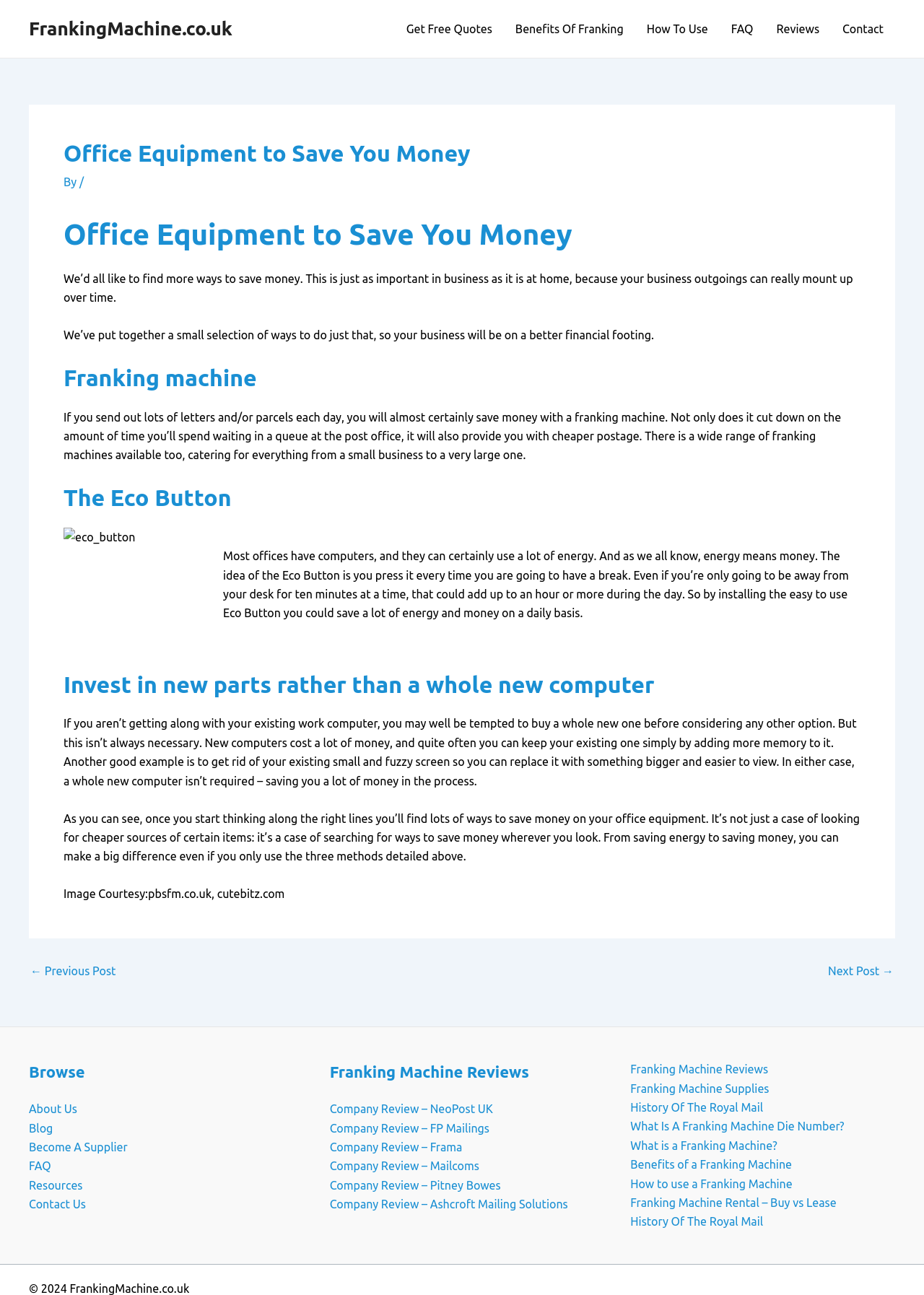Can you find the bounding box coordinates for the element to click on to achieve the instruction: "Contact 'FrankingMachine.co.uk'"?

[0.899, 0.0, 0.969, 0.045]